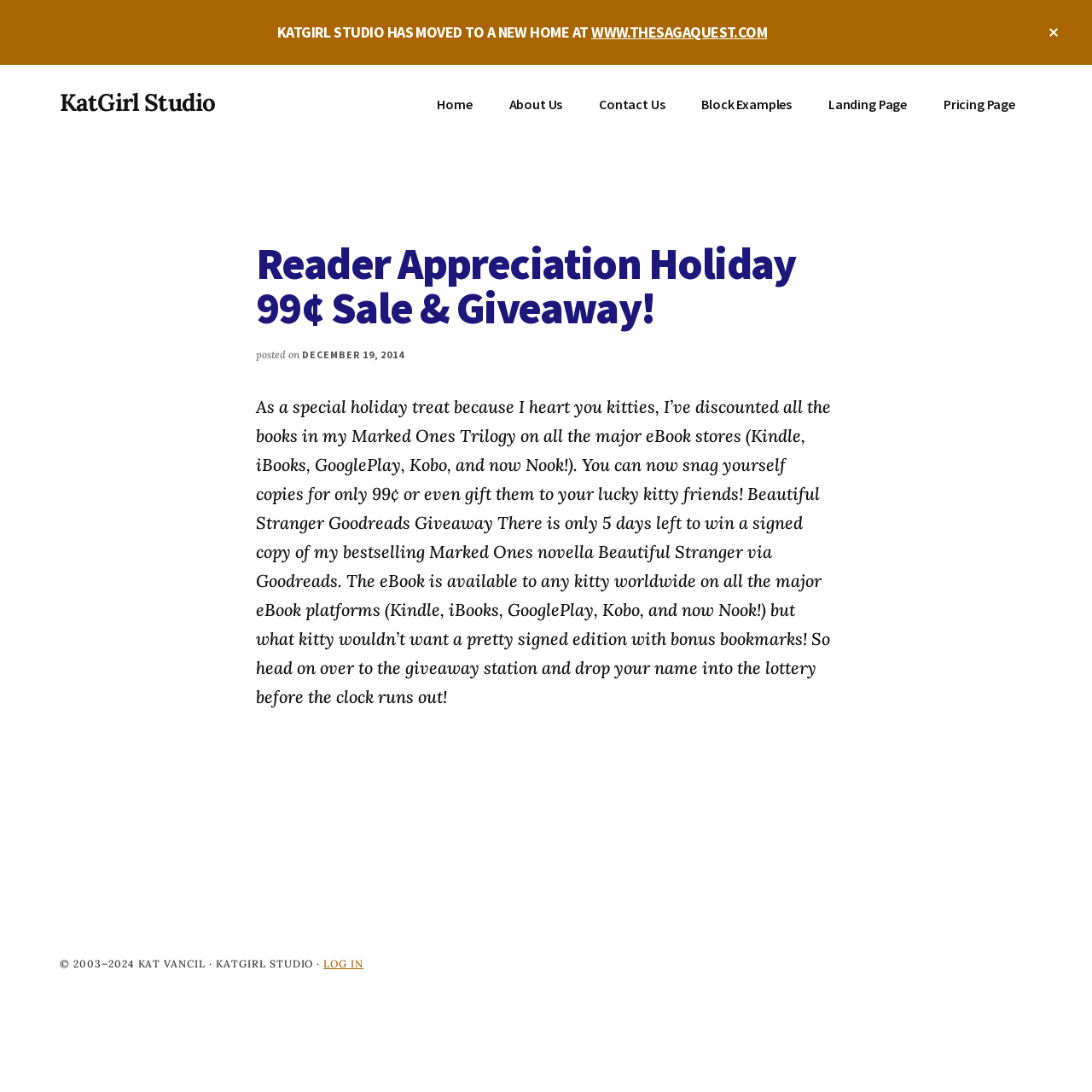Please determine the bounding box coordinates of the element's region to click in order to carry out the following instruction: "Go to the home page". The coordinates should be four float numbers between 0 and 1, i.e., [left, top, right, bottom].

[0.385, 0.075, 0.448, 0.116]